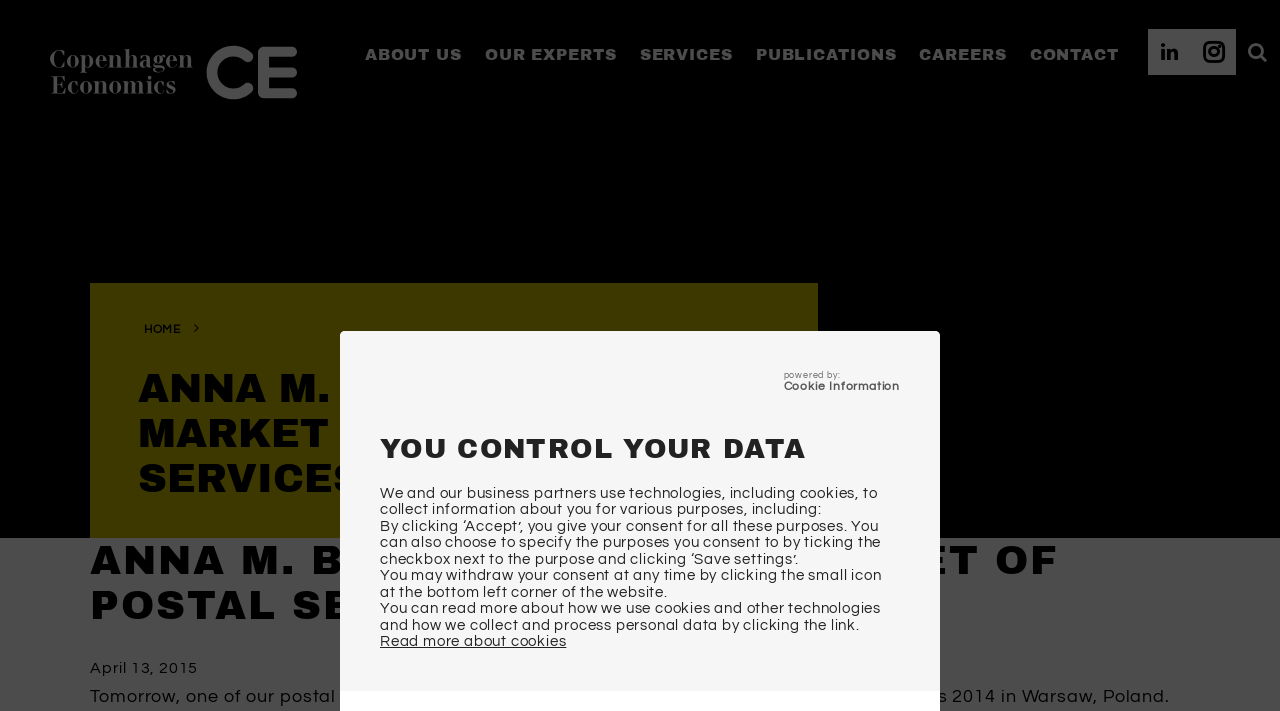What is the name of the speaker?
Look at the image and answer with only one word or phrase.

Anna M. Boivie